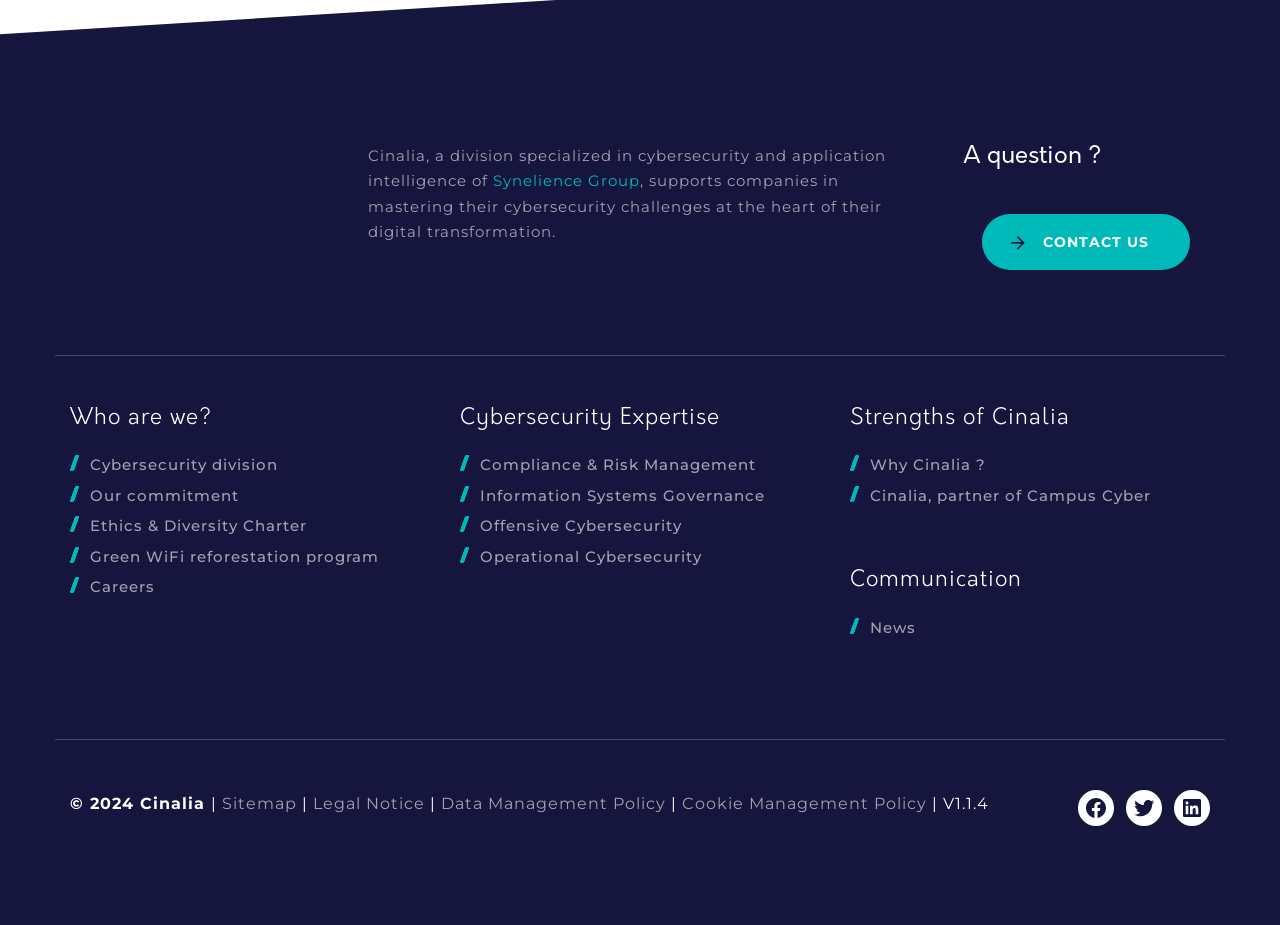Provide the bounding box coordinates for the UI element that is described as: "Cinalia, partner of Campus Cyber".

[0.664, 0.522, 0.945, 0.55]